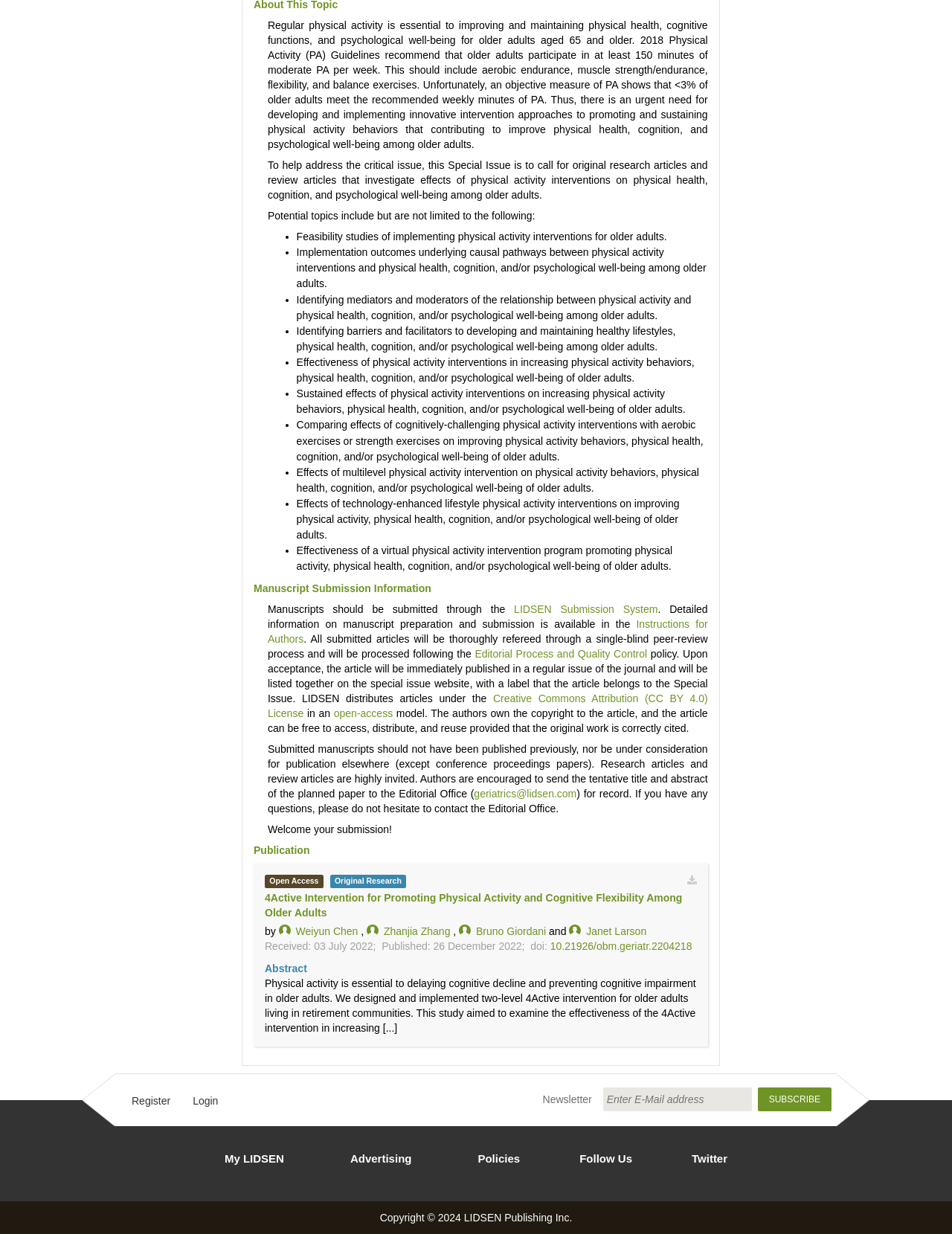Please identify the bounding box coordinates of the element on the webpage that should be clicked to follow this instruction: "Check the editorial process and quality control". The bounding box coordinates should be given as four float numbers between 0 and 1, formatted as [left, top, right, bottom].

[0.499, 0.525, 0.68, 0.534]